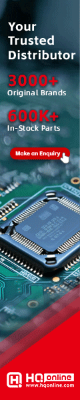Generate a comprehensive description of the image.

This image features a vertical banner advertisement promoting an electronics distribution company. The banner highlights key offerings with a sleek design, showcasing an intricate close-up of a computer chip situated on a printed circuit board. Accompanying the visual elements, the text reads:

- "Your Trusted Distributor" positioned prominently at the top, establishing a sense of reliability.
- Below it, the banner states "3000+ Original Brands" and "600K+ In-Stock Parts," emphasizing the vast selection and availability of electronic components catered to both consumers and businesses.
- A call to action, "Make an Enquiry," invites potential customers to engage directly with the distributor for further information.

The overall aesthetic combines a modern tech vibe with a user-friendly approach, making it appealing for professionals seeking electronic solutions.